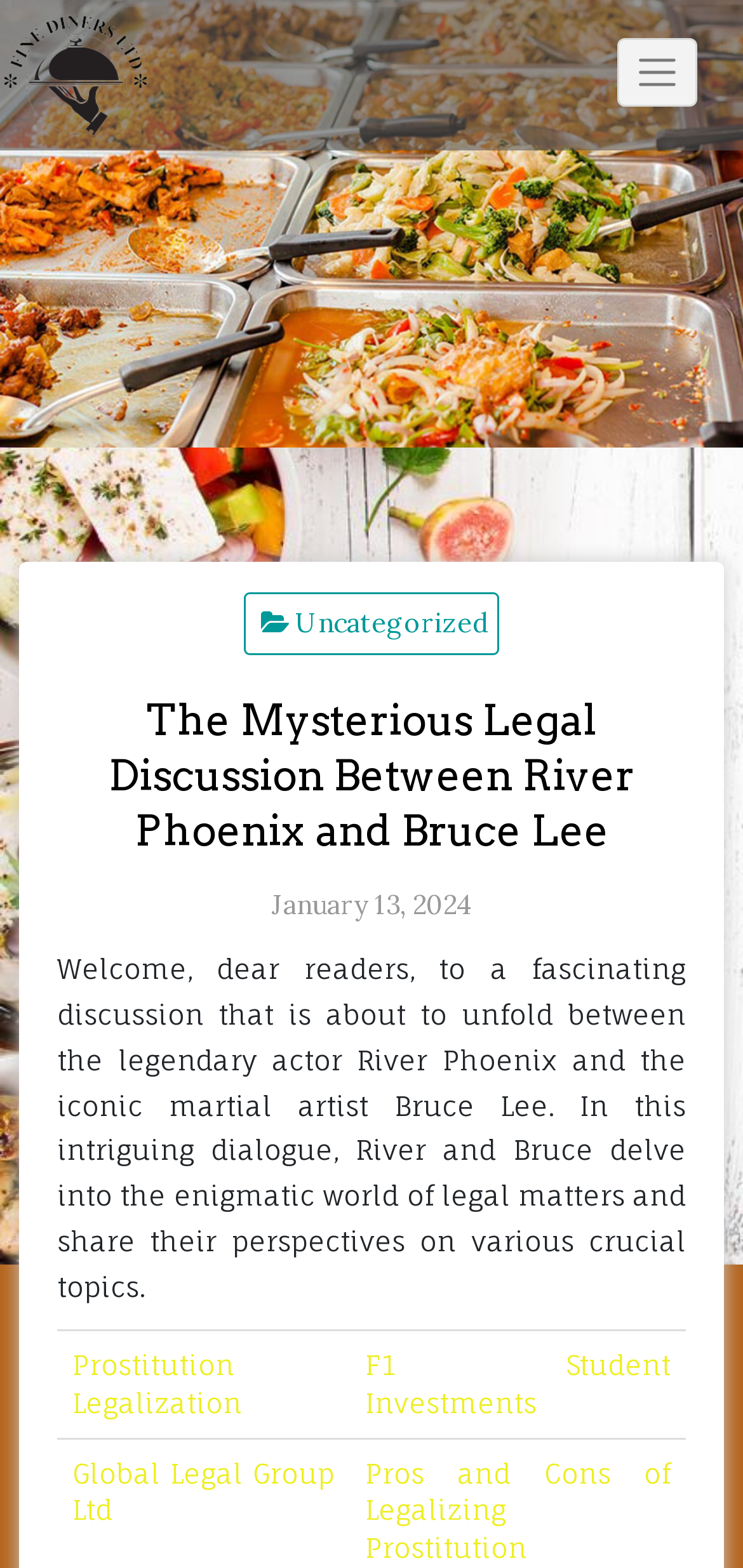Provide a brief response using a word or short phrase to this question:
What is the position of the image with the text 'Fine Diners'?

Top-left